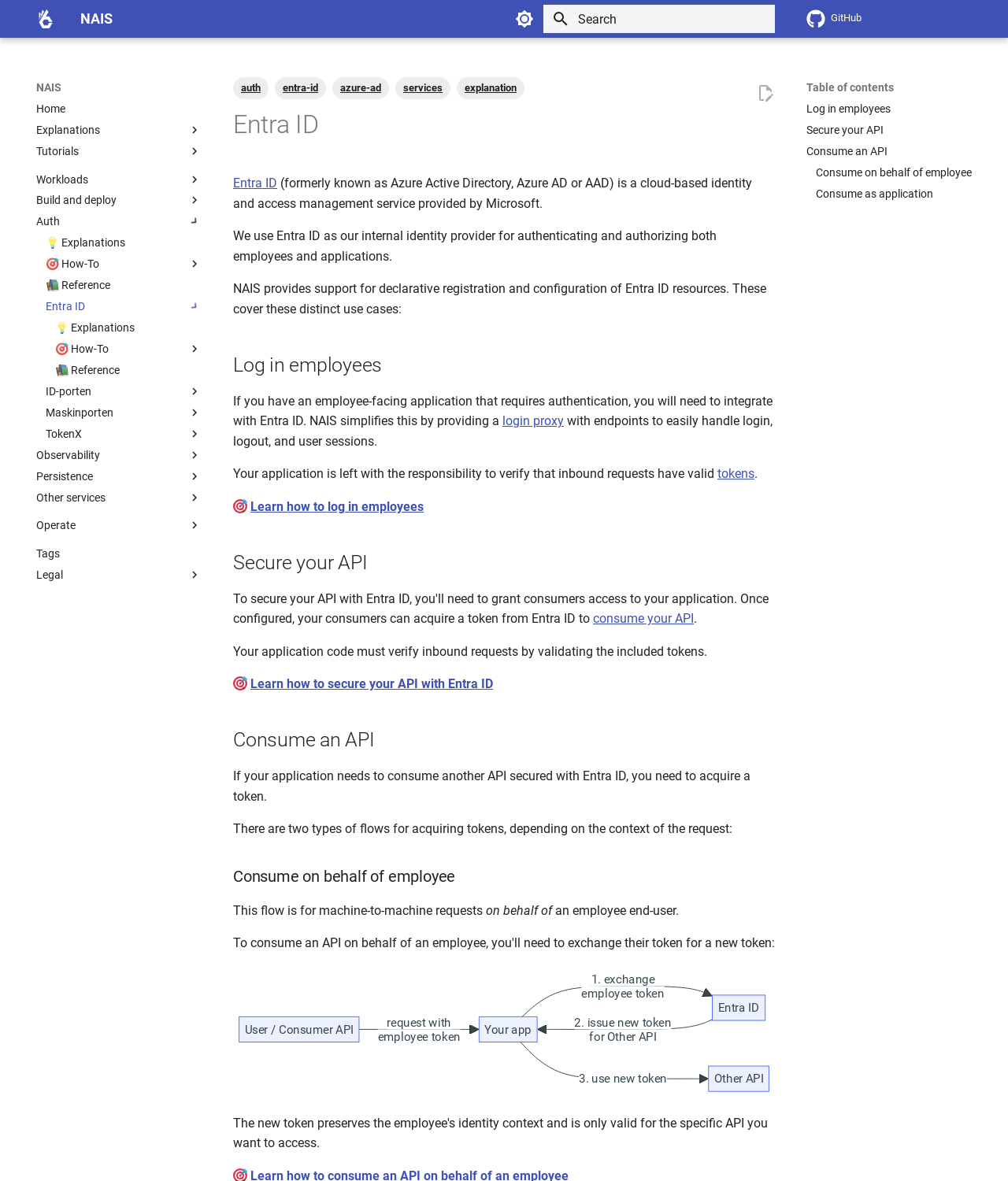What is the name of the identity and access management service?
Please use the image to provide an in-depth answer to the question.

The webpage mentions that Entra ID is a cloud-based identity and access management service provided by Microsoft, which is used as the internal identity provider for authenticating and authorizing both employees and applications.